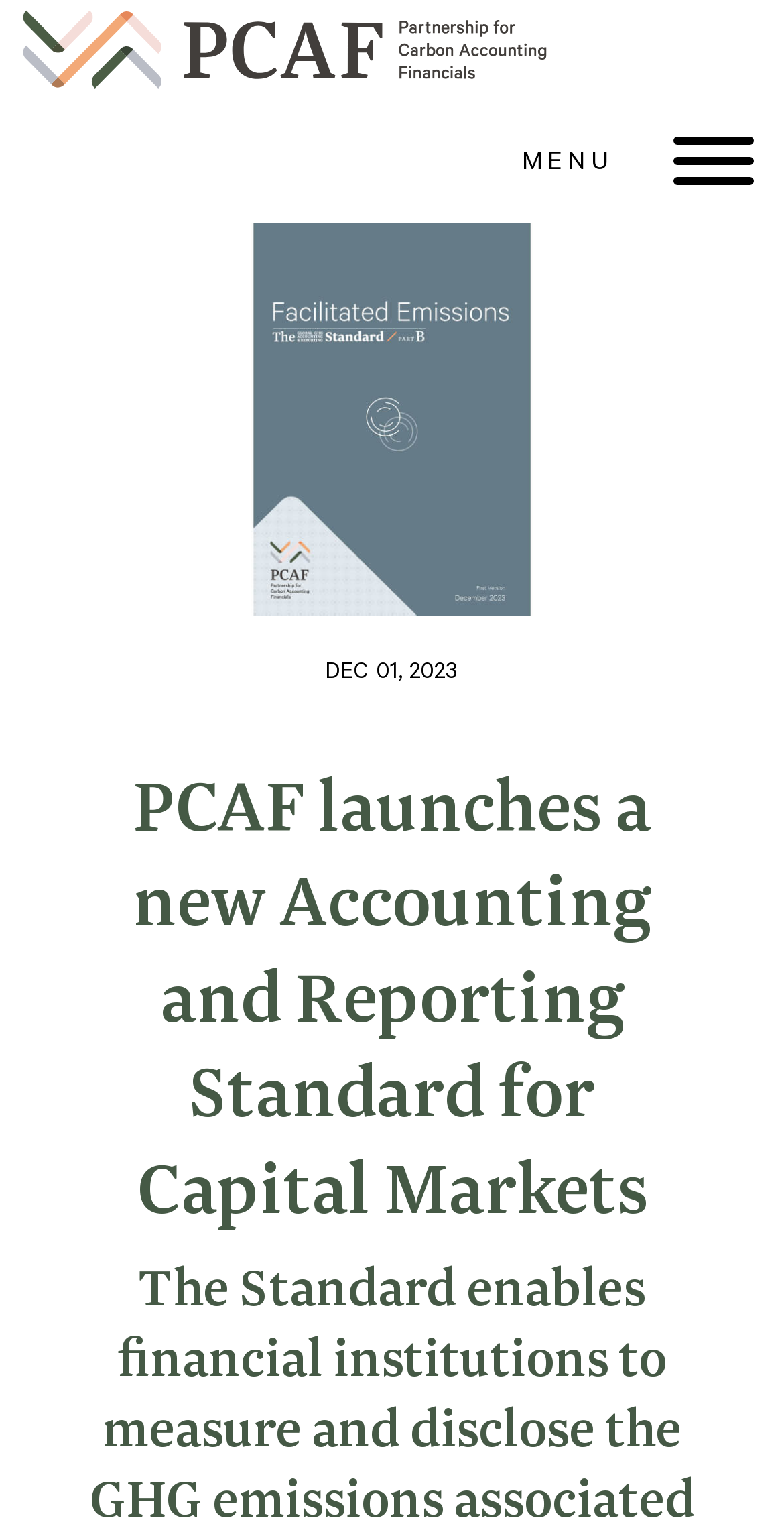Identify the primary heading of the webpage and provide its text.

PCAF launches a new Accounting and Reporting Standard for Capital Markets